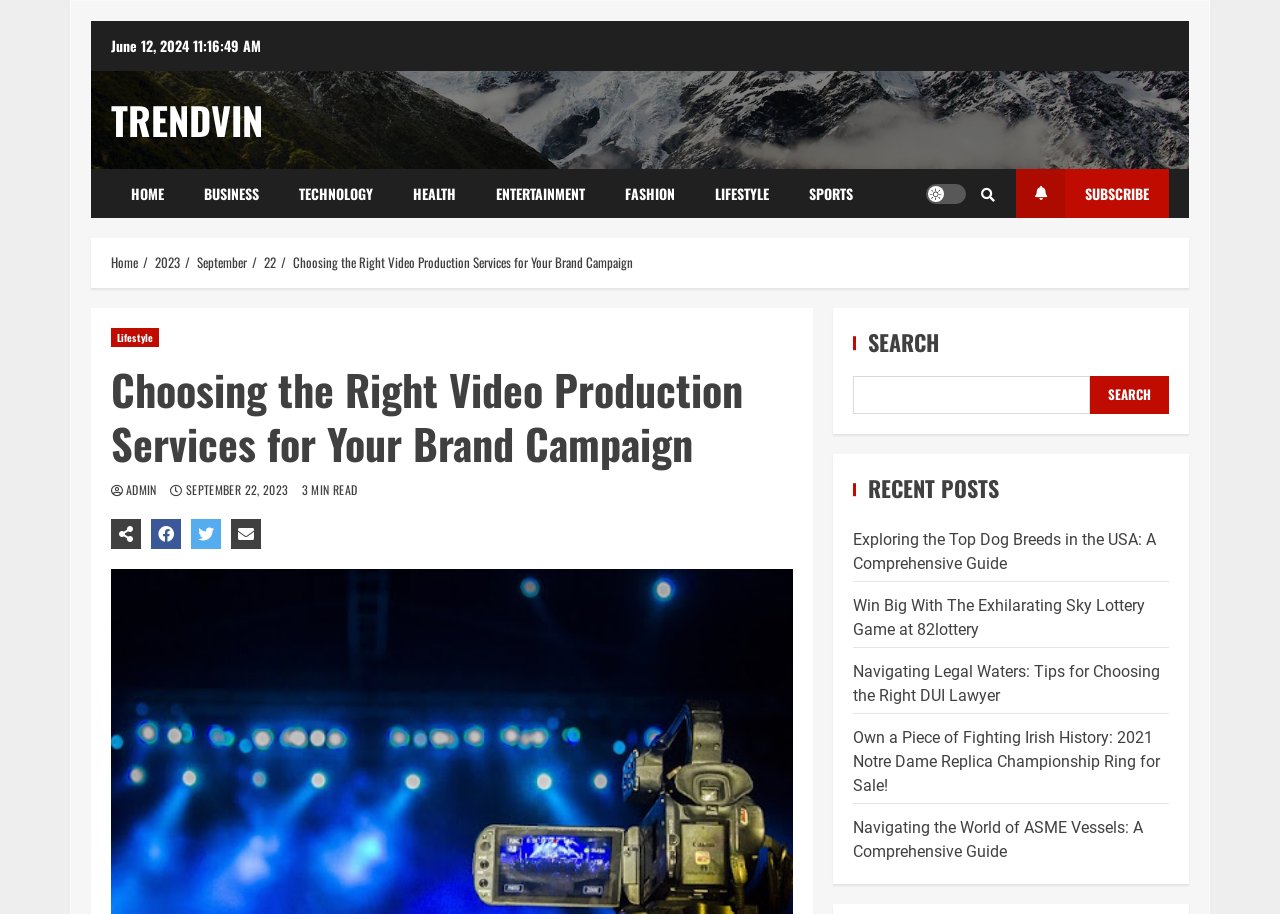What is the category of the article 'Exploring the Top Dog Breeds in the USA: A Comprehensive Guide'?
Respond with a short answer, either a single word or a phrase, based on the image.

Lifestyle